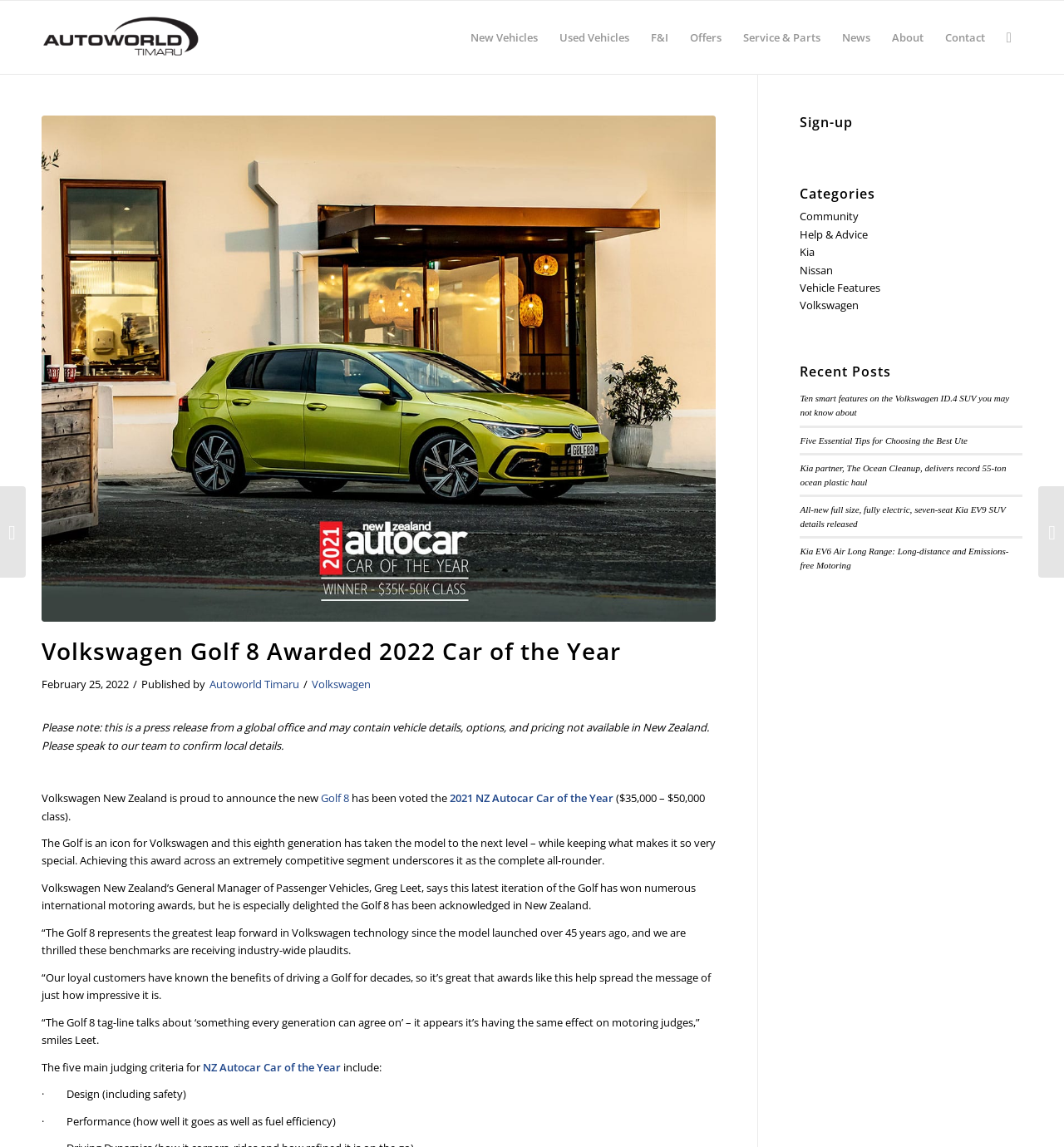Please locate the bounding box coordinates of the region I need to click to follow this instruction: "Explore the 'Volkswagen' link".

[0.293, 0.59, 0.348, 0.603]